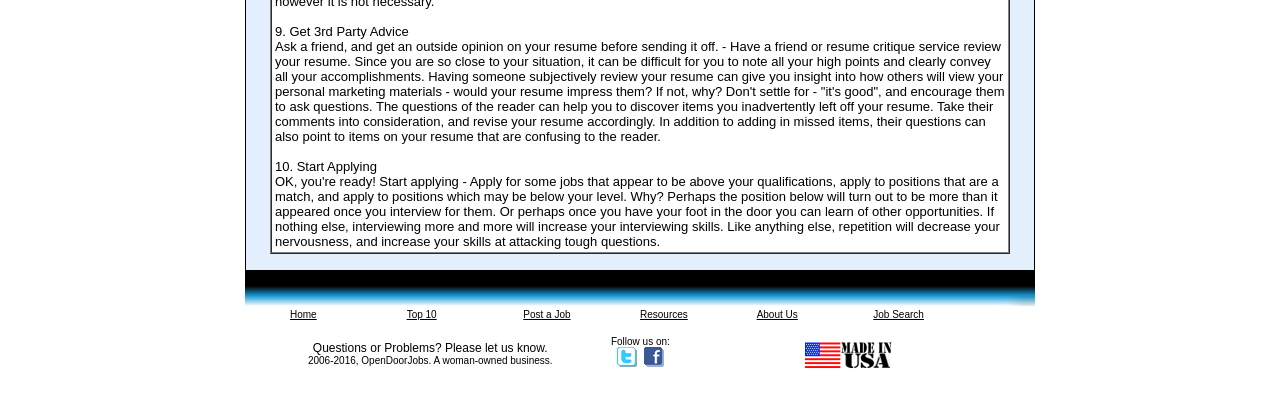Find the UI element described as: "Post a Job" and predict its bounding box coordinates. Ensure the coordinates are four float numbers between 0 and 1, [left, top, right, bottom].

[0.409, 0.755, 0.446, 0.789]